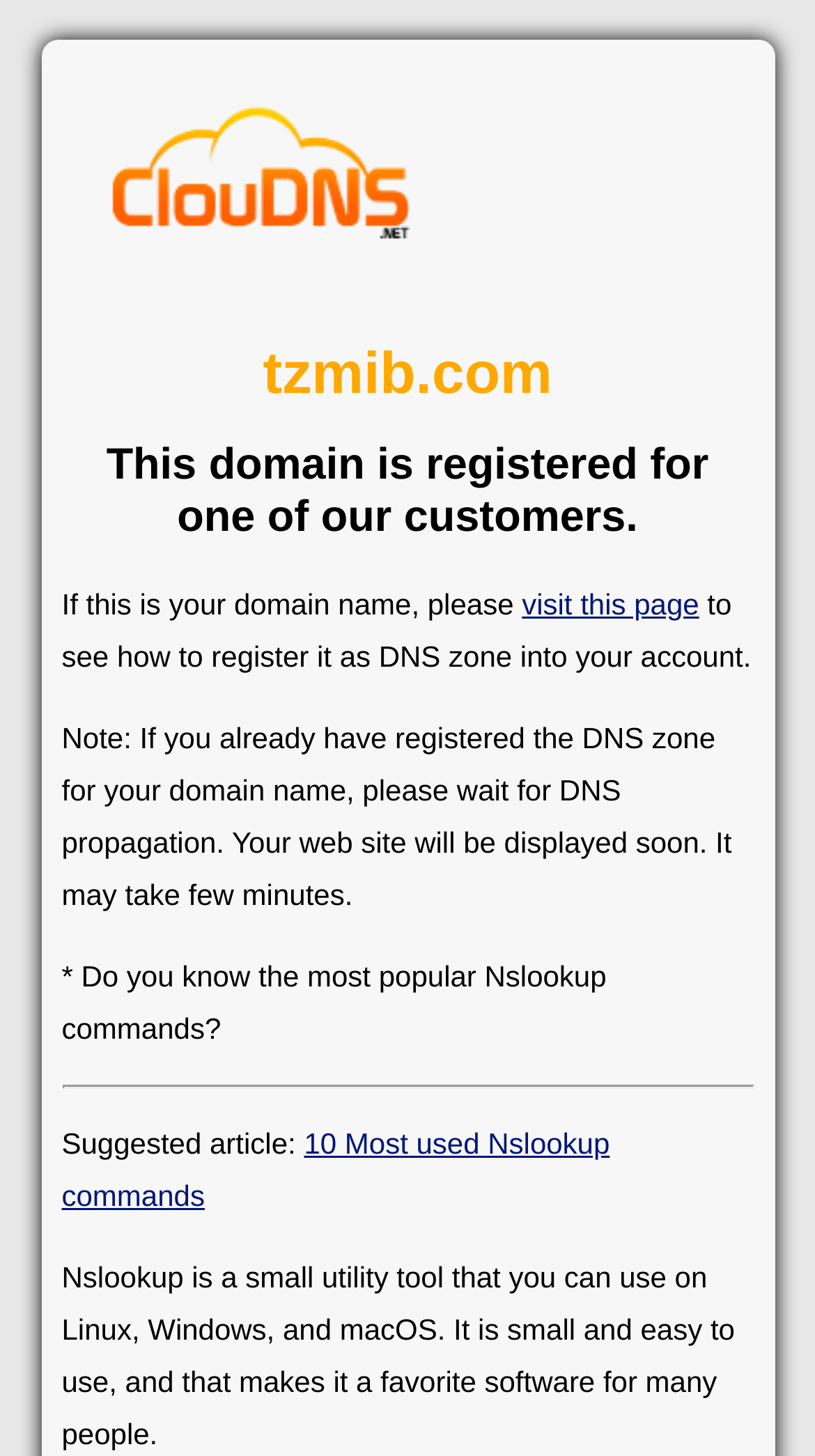Bounding box coordinates are specified in the format (top-left x, top-left y, bottom-right x, bottom-right y). All values are floating point numbers bounded between 0 and 1. Please provide the bounding box coordinate of the region this sentence describes: parent_node: tzmib.com title="Cloud DNS"

[0.127, 0.07, 0.512, 0.182]